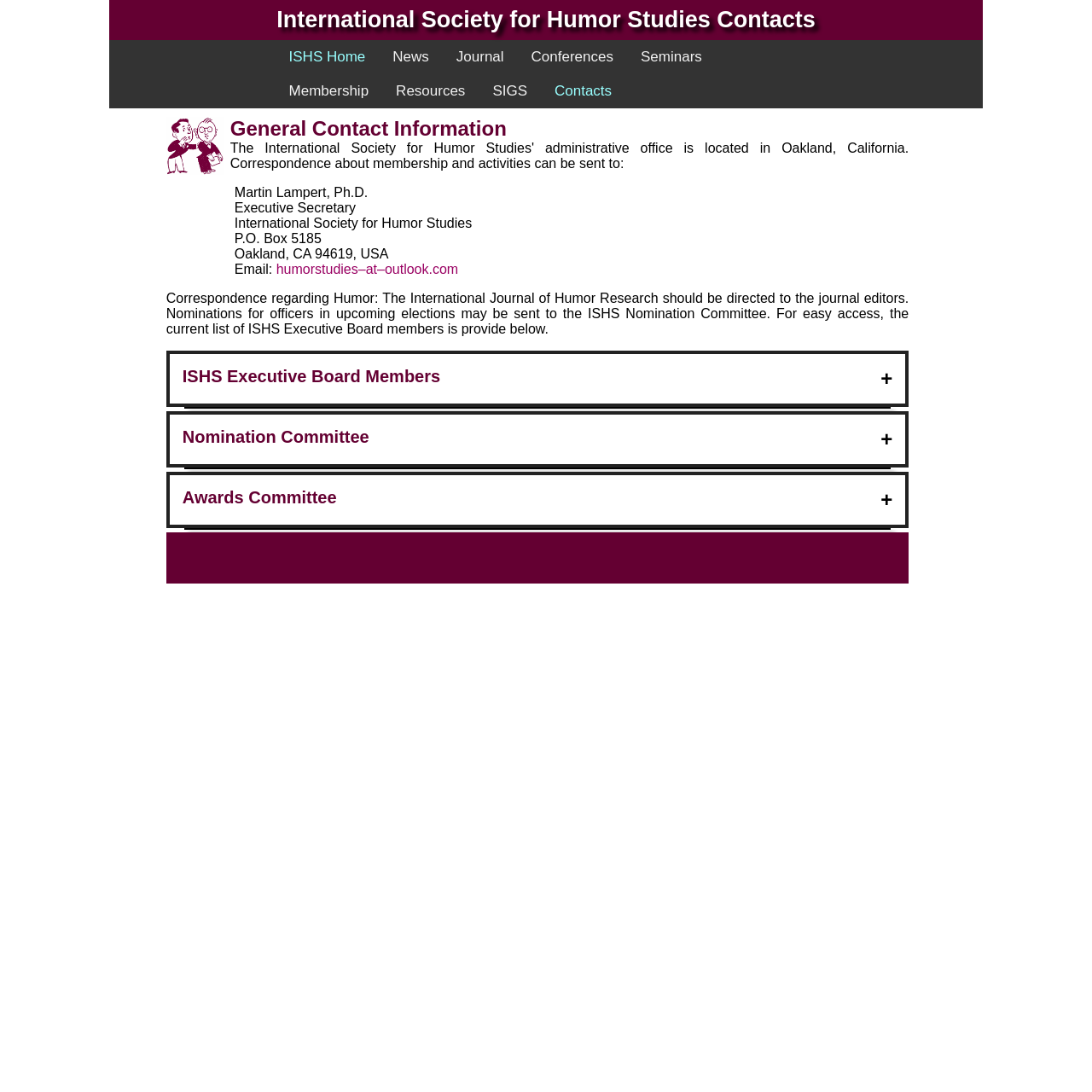Kindly determine the bounding box coordinates for the area that needs to be clicked to execute this instruction: "View the contact information of Martin Lampert".

[0.215, 0.17, 0.337, 0.183]